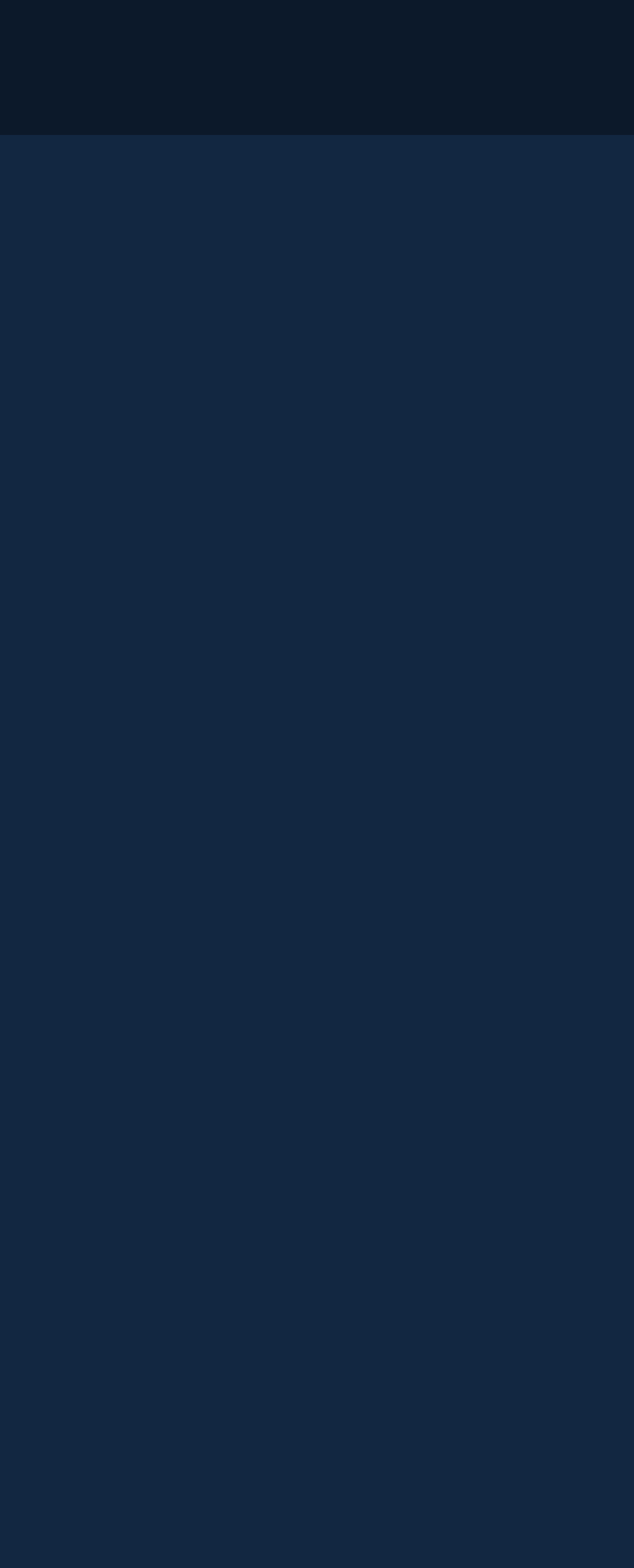Extract the bounding box coordinates for the HTML element that matches this description: "PRIVACY POLICY". The coordinates should be four float numbers between 0 and 1, i.e., [left, top, right, bottom].

[0.06, 0.547, 0.397, 0.564]